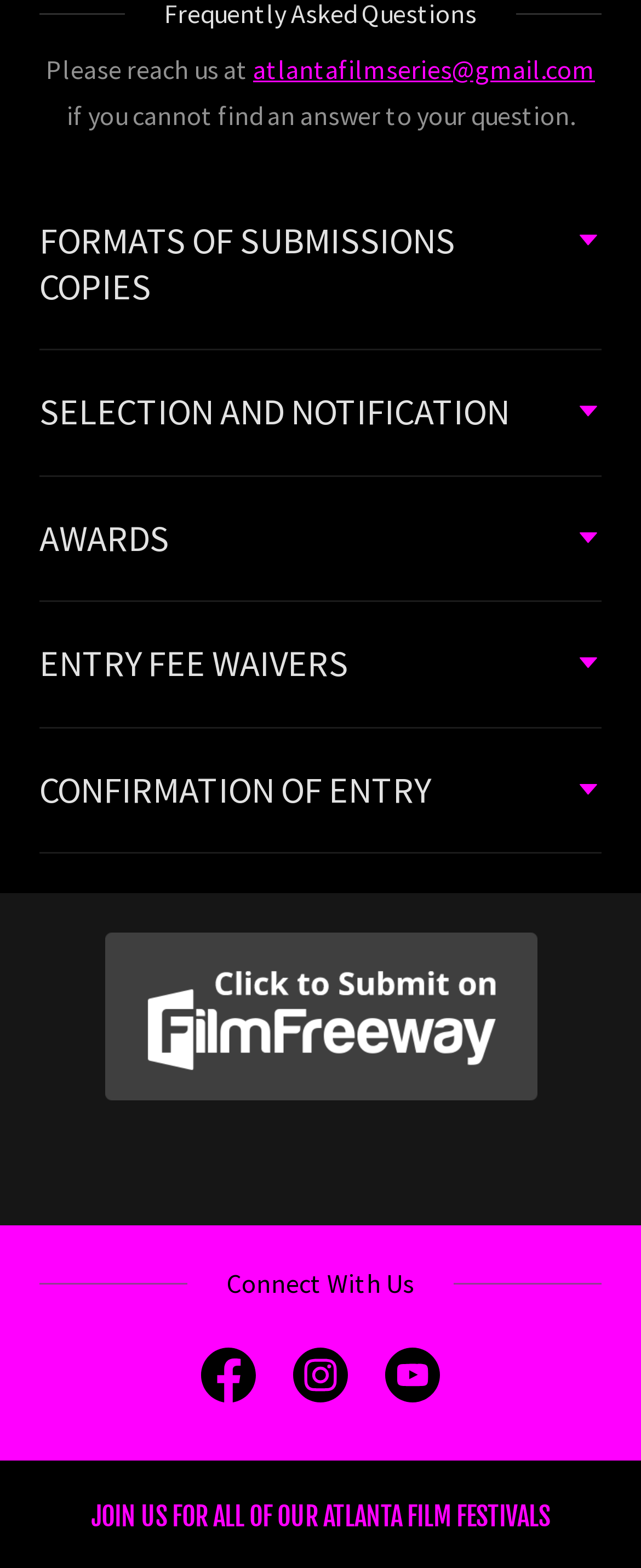Please determine the bounding box coordinates for the UI element described here. Use the format (top-left x, top-left y, bottom-right x, bottom-right y) with values bounded between 0 and 1: AWARDS

[0.062, 0.321, 0.938, 0.366]